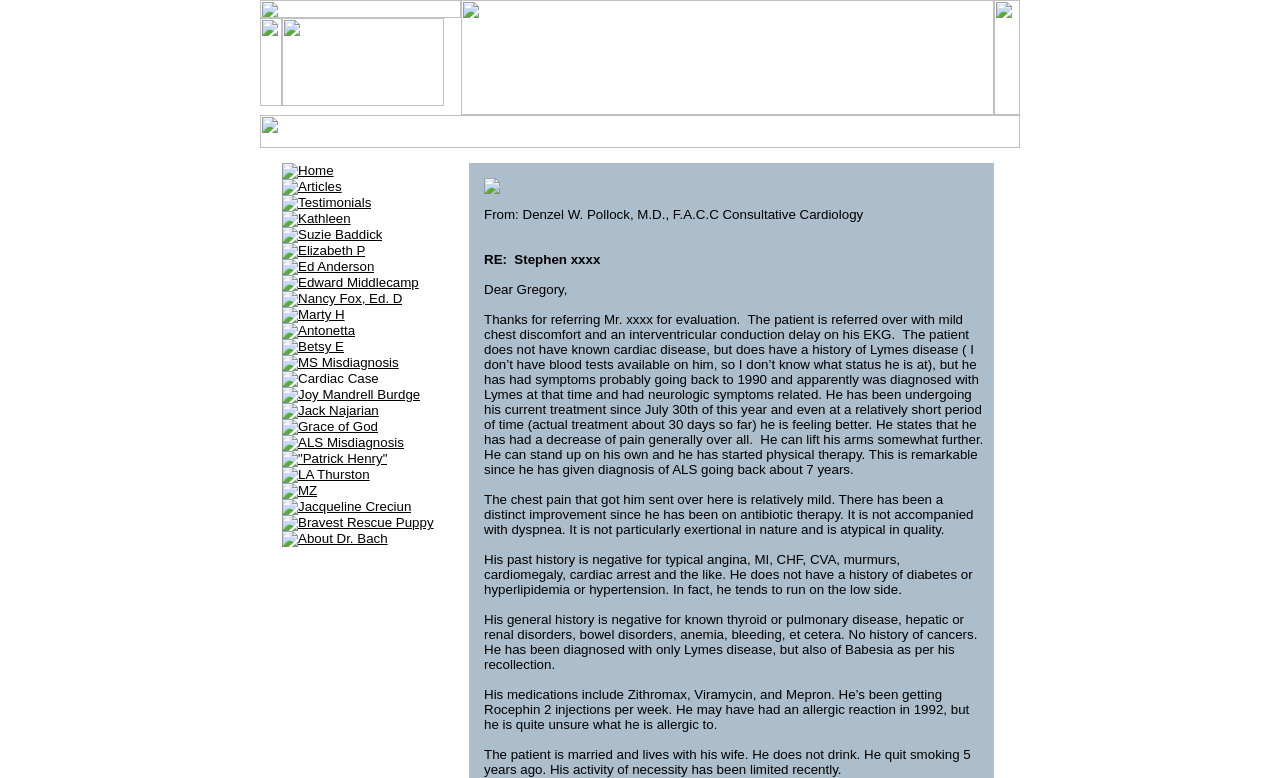Determine the bounding box coordinates for the clickable element to execute this instruction: "View Testimonials". Provide the coordinates as four float numbers between 0 and 1, i.e., [left, top, right, bottom].

[0.22, 0.251, 0.339, 0.271]